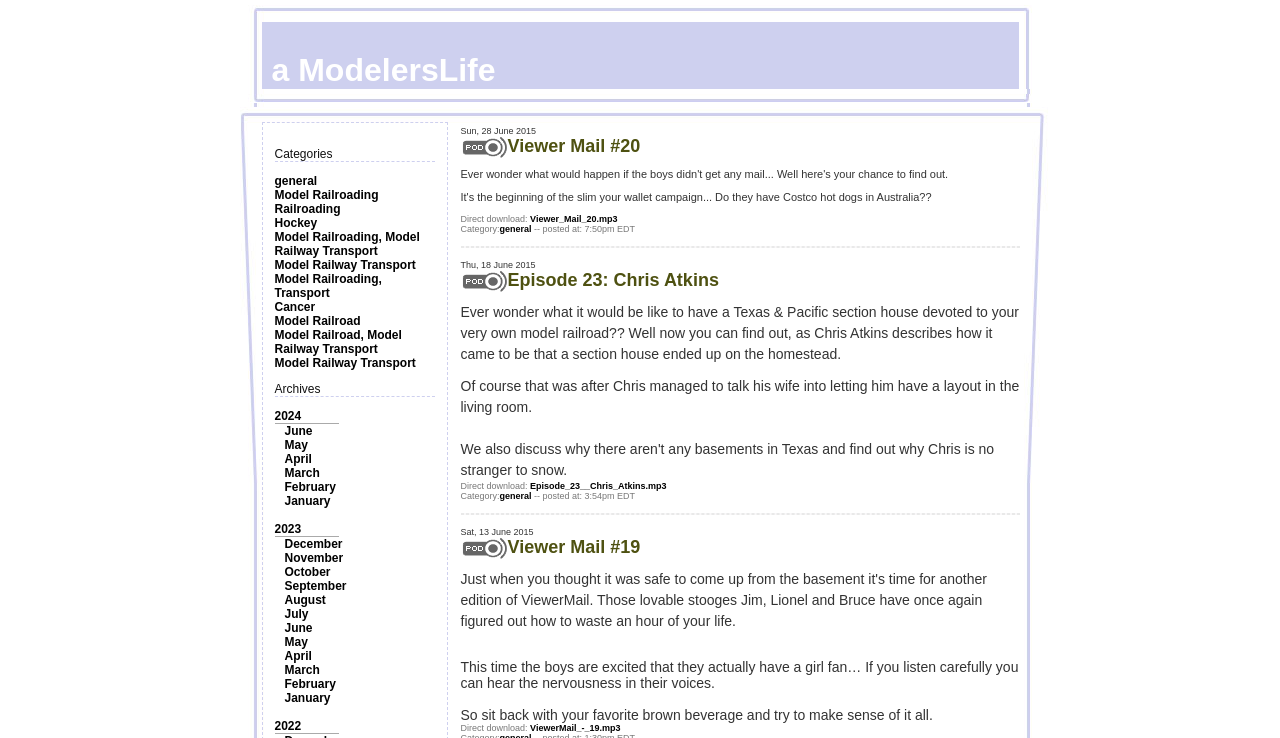Extract the bounding box coordinates for the described element: "Model Railroading, Model Railway Transport". The coordinates should be represented as four float numbers between 0 and 1: [left, top, right, bottom].

[0.214, 0.312, 0.328, 0.35]